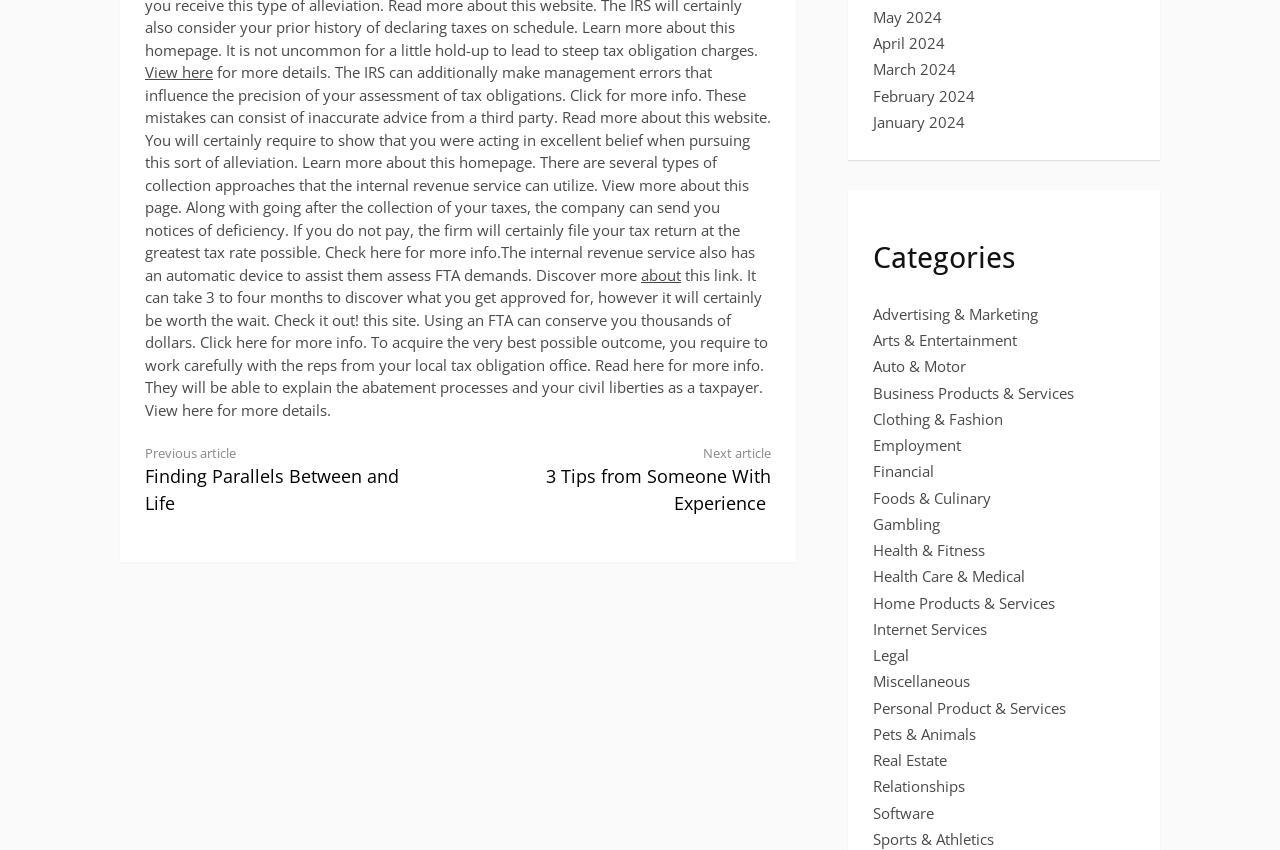What is the purpose of an FTA?
Can you offer a detailed and complete answer to this question?

According to the webpage, using an FTA can save thousands of dollars. This is mentioned in the StaticText element with the text 'Using an FTA can save you thousands of dollars. Click here for more info.'